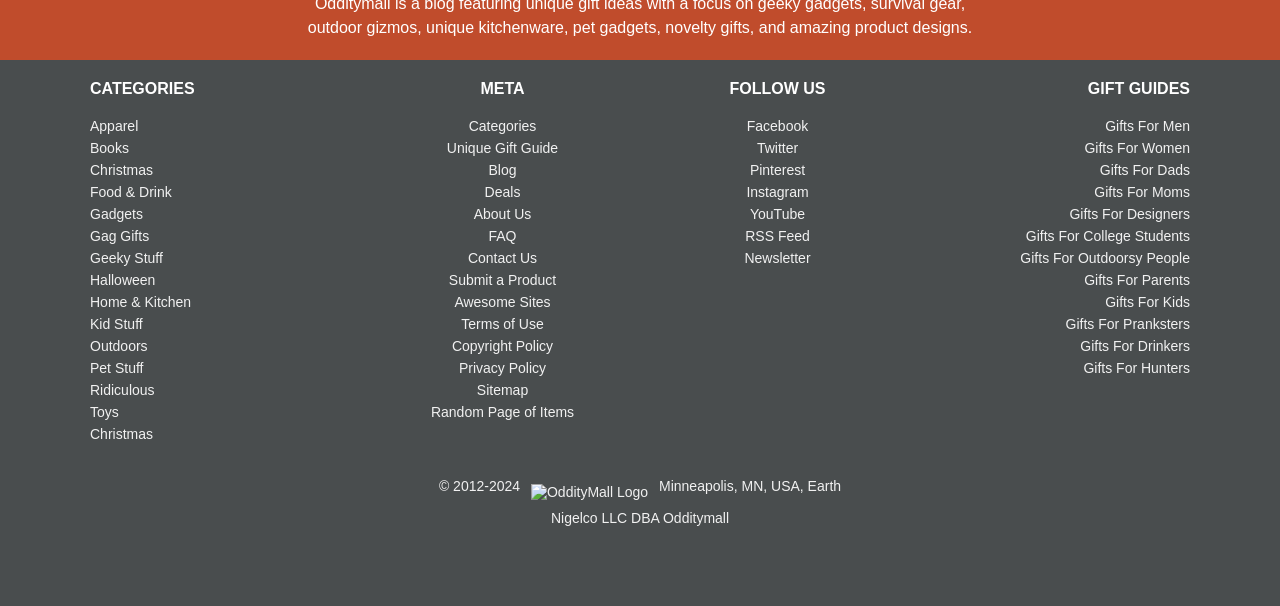Please find the bounding box coordinates of the section that needs to be clicked to achieve this instruction: "Click on Construction And Maintenance".

None